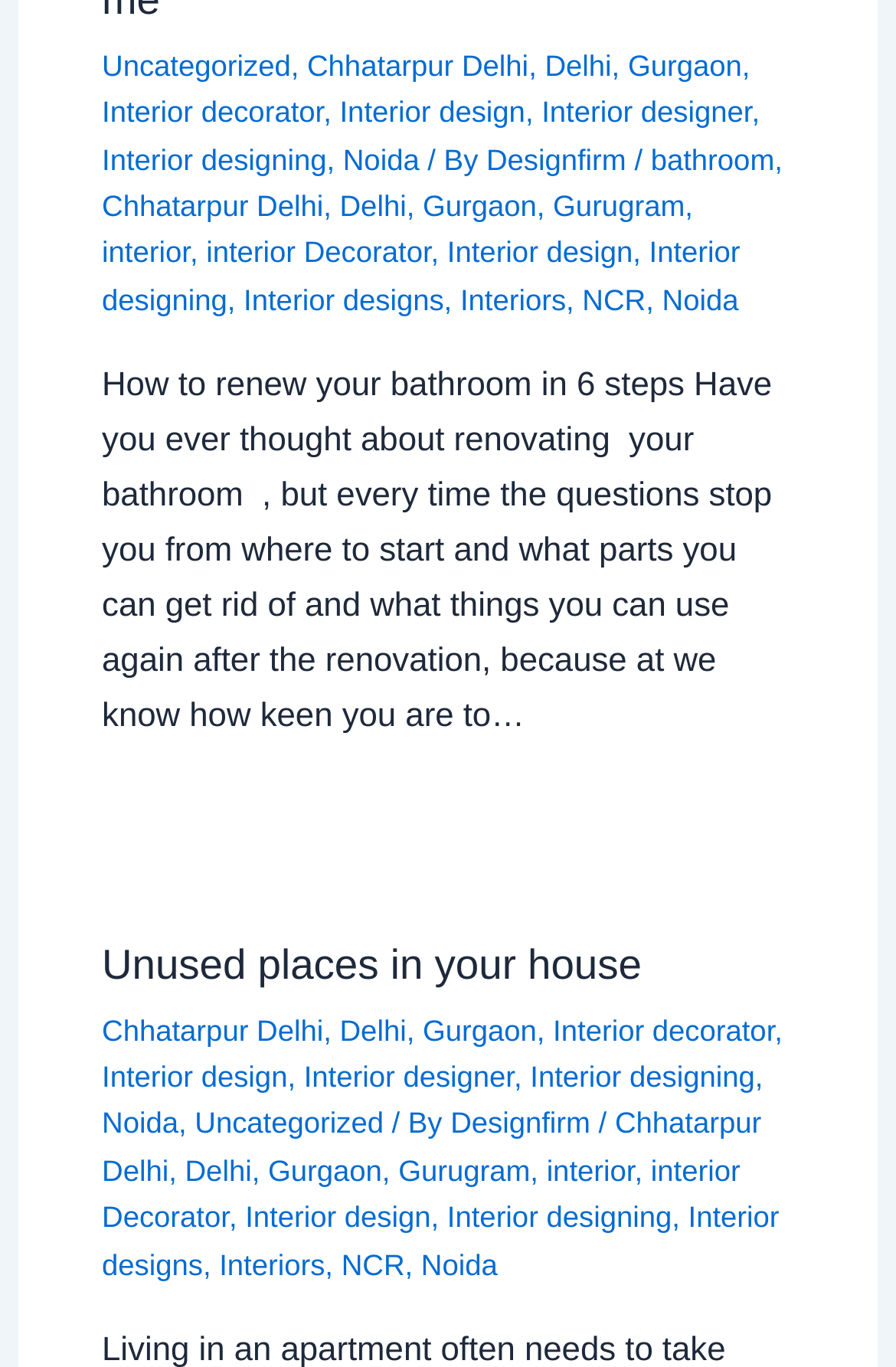Find the bounding box of the element with the following description: "Interior decorator". The coordinates must be four float numbers between 0 and 1, formatted as [left, top, right, bottom].

[0.114, 0.069, 0.361, 0.094]